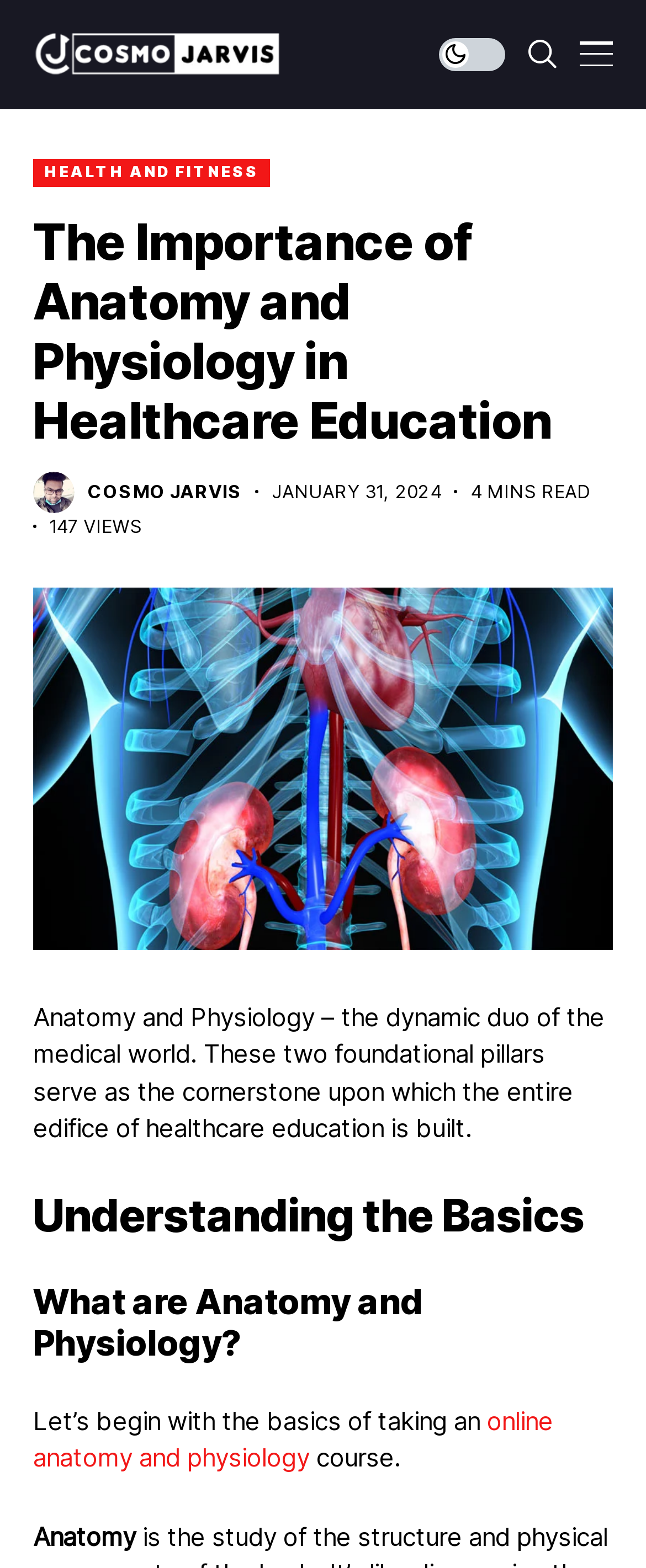What is the date of the article?
Provide a comprehensive and detailed answer to the question.

I found the date of the article by looking at the static text element that says 'JANUARY 31, 2024' which is located below the title of the article.